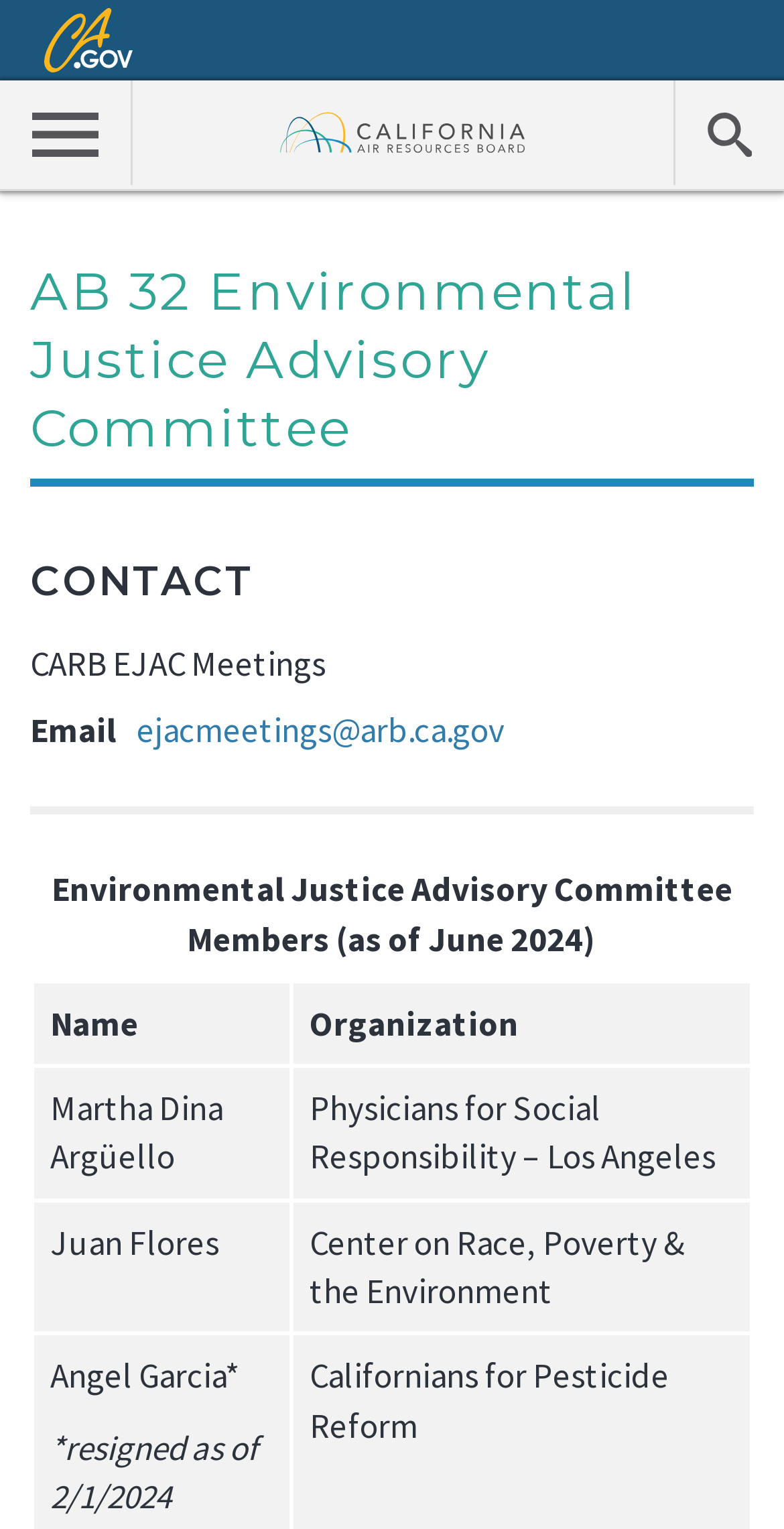Give a detailed explanation of the elements present on the webpage.

The webpage is about the Environmental Justice Advisory Committee Members as of June 2024. At the top left corner, there is a California Gov image. Next to it, there is a "Menu" button. On the top right corner, there is a "Search" button. Below the image and the buttons, there is a link to "California Air Resource Board". 

The main content of the webpage starts with a heading "AB 32 Environmental Justice Advisory Committee" at the top. Below it, there is another heading "CONTACT". Under the "CONTACT" heading, there is an article section that contains information about CARB EJAC Meetings, including an email address "ejacmeetings@arb.ca.gov". 

Below the article section, there is a table with two columns, "Name" and "Organization". The table lists the committee members, including Martha Dina Argüello from Physicians for Social Responsibility – Los Angeles, and Juan Flores from Center on Race, Poverty & the Environment.